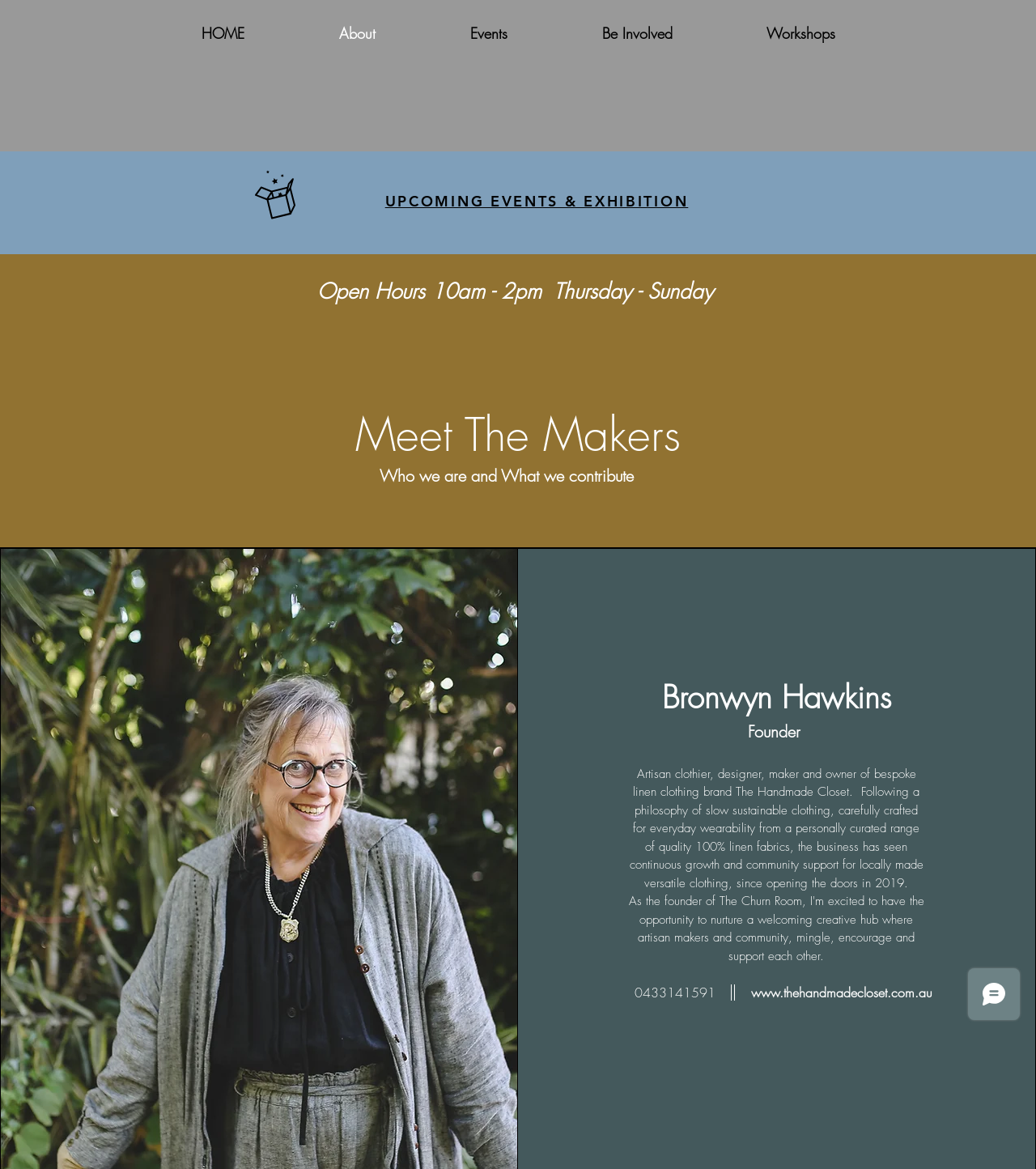Show the bounding box coordinates of the element that should be clicked to complete the task: "Learn more about Bronwyn Hawkins".

[0.598, 0.579, 0.902, 0.613]